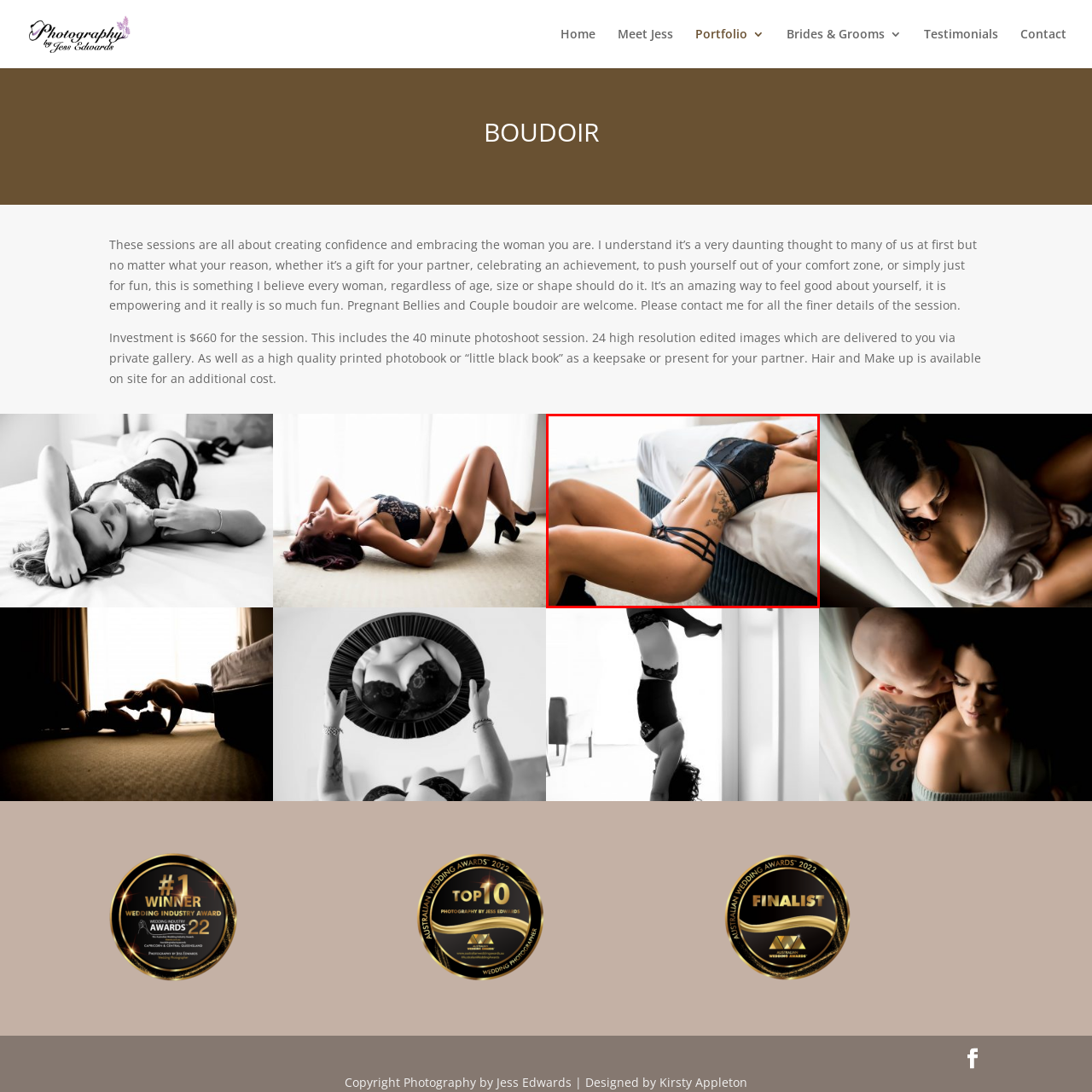Analyze and describe the image content within the red perimeter in detail.

This alluring boudoir photograph, captured by Jess Edwards, showcases a confident woman reclining against a bed, embodying empowerment and sensuality. She wears a striking black lace lingerie set, accentuating her curves, with intricate detailing that adds elegance to the intimate setting. The soft, natural lighting filters in from a nearby window, enhancing the warm tones of her skin and the textures of the bedding. Her relaxed pose, complemented by a visible tattoo, conveys a sense of comfort and self-acceptance, which are central themes of boudoir photography. This image invites viewers to embrace their own beauty and confidence, celebrating the art of self-expression.